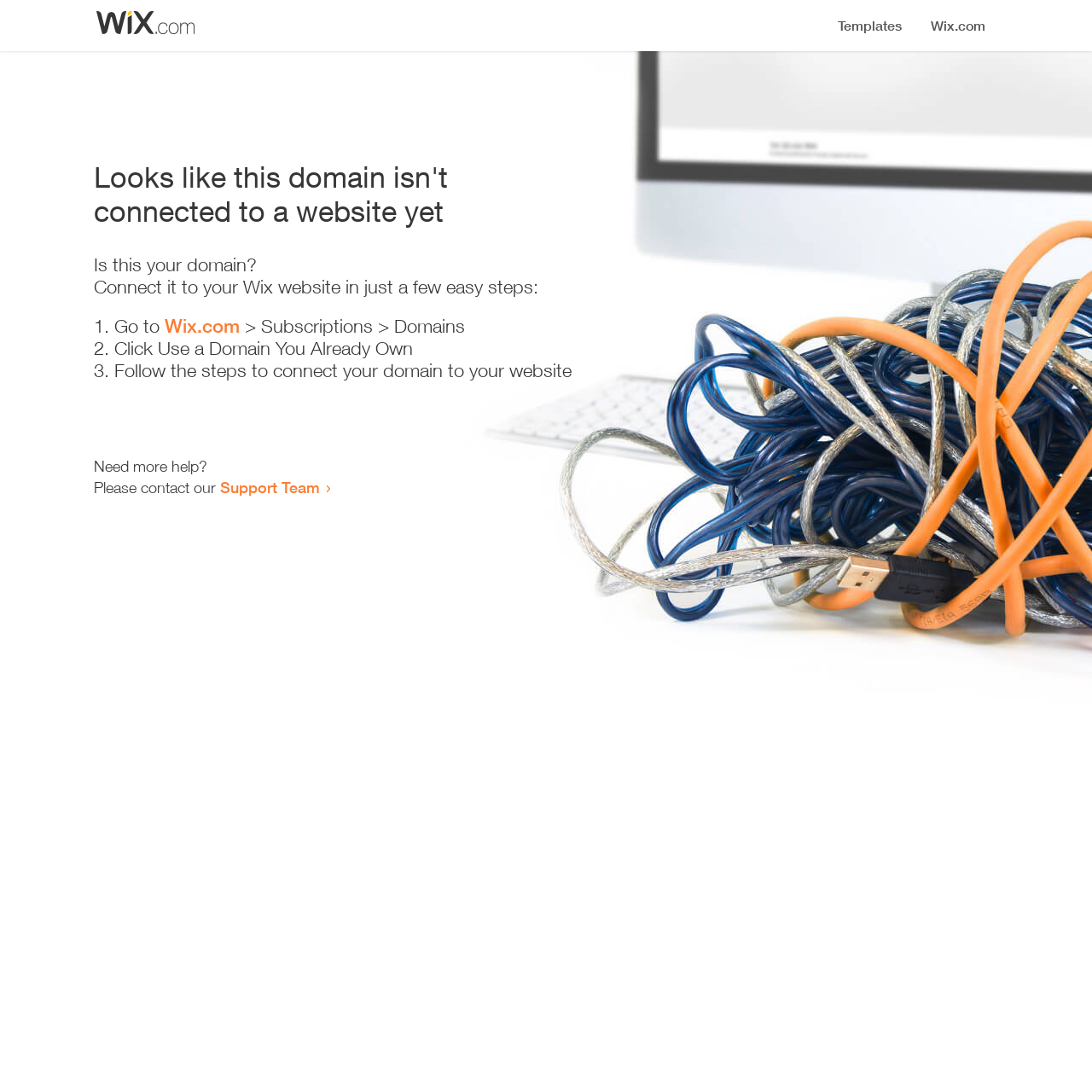What is the first step to connect the domain to a website?
Answer the question with a thorough and detailed explanation.

The first step is mentioned in the list as 'Go to Wix.com' which is a link, indicating that users need to visit Wix.com to start the process of connecting their domain to a website.